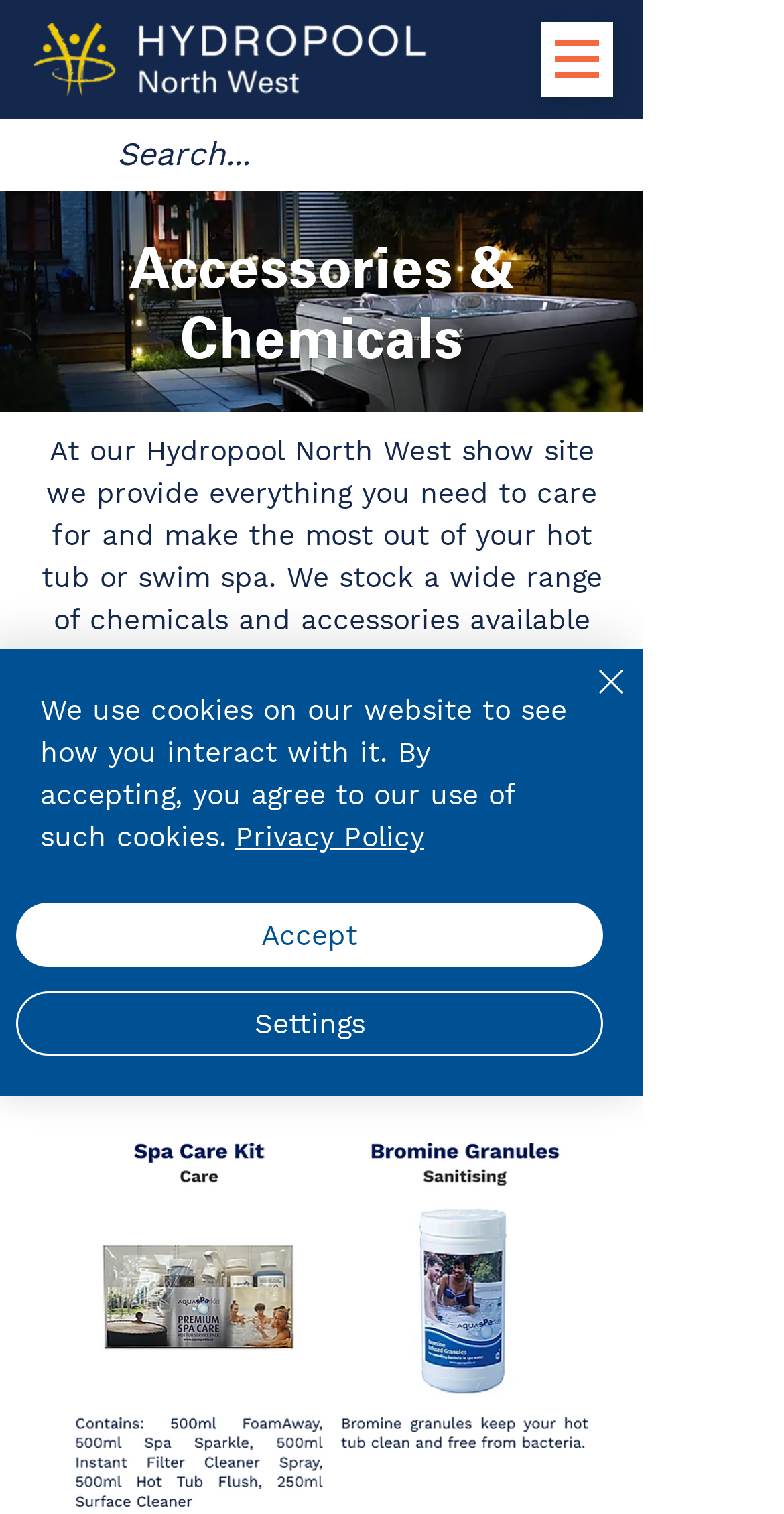Locate the bounding box coordinates of the element I should click to achieve the following instruction: "check the weather".

None